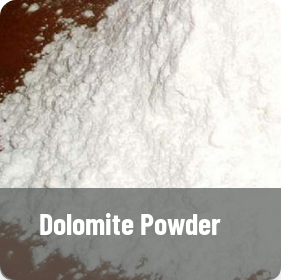Generate a detailed caption that describes the image.

The image showcases a close-up view of **Dolomite Powder**, emphasizing its fine texture and white color. The powder appears soft and fluffy, indicative of its quality and purity. Dolomite Powder is renowned for its use in various industrial applications, including construction, agriculture, and chemical processes. Often utilized as a filler or coating material, it is valued for its high calcium and magnesium content, which contributes to the enhancement of product quality. The elegant presentation of Dolomite Powder in the image reflects its significance as a high-quality product offered by manufacturers committed to providing advanced materials tested through sophisticated techniques.